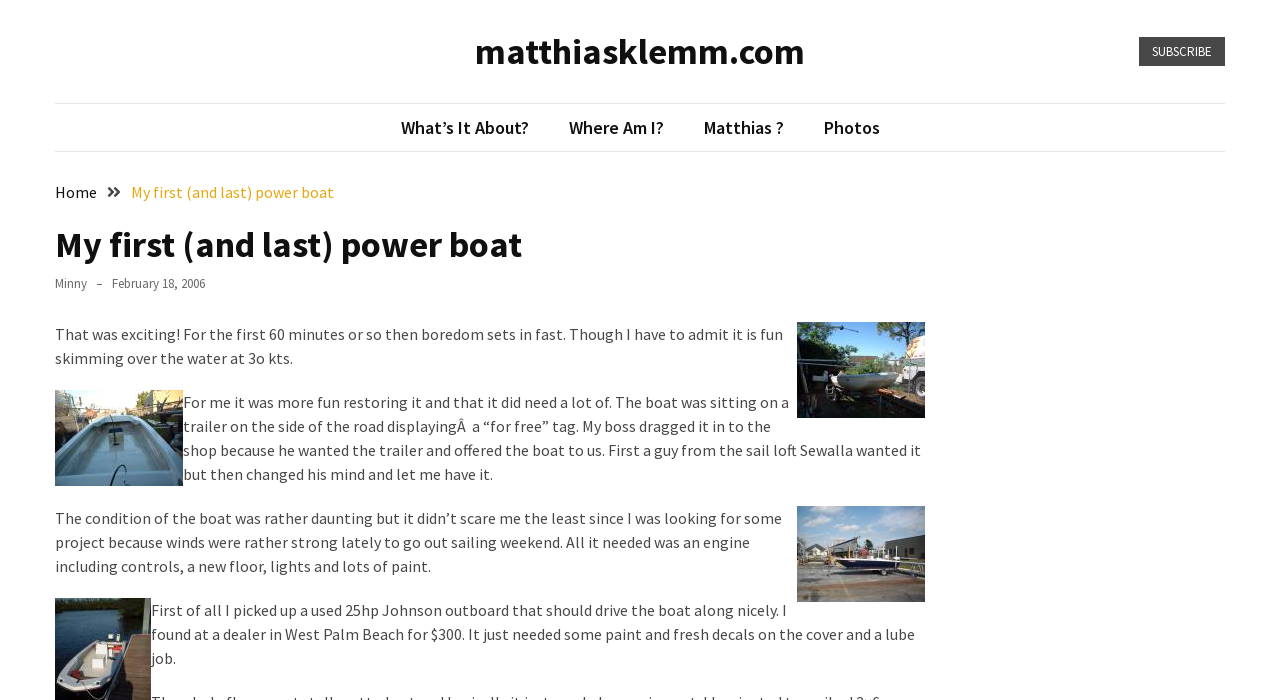Bounding box coordinates are given in the format (top-left x, top-left y, bottom-right x, bottom-right y). All values should be floating point numbers between 0 and 1. Provide the bounding box coordinate for the UI element described as: February 18, 2006April 4, 2010

[0.088, 0.393, 0.16, 0.417]